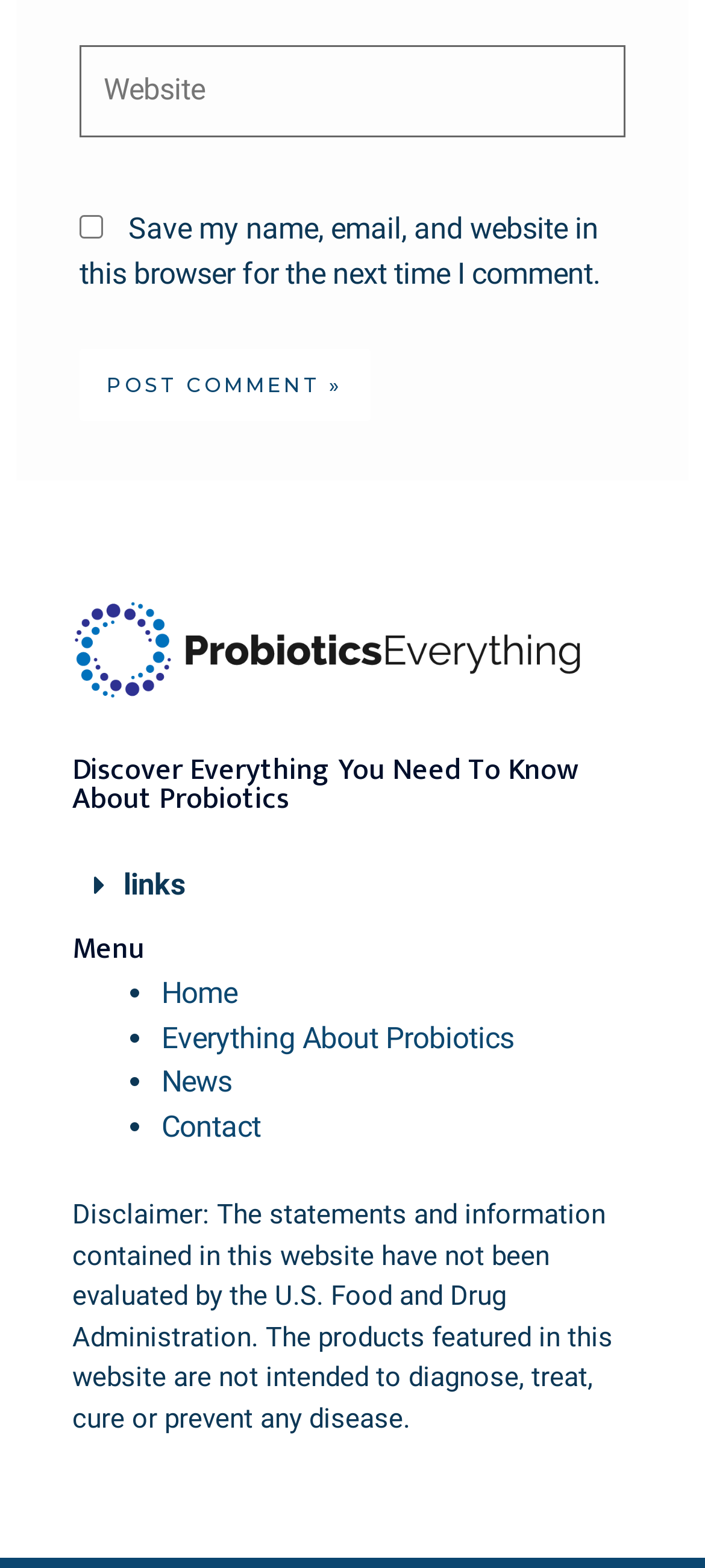Please determine the bounding box coordinates of the element to click in order to execute the following instruction: "Go to home page". The coordinates should be four float numbers between 0 and 1, specified as [left, top, right, bottom].

[0.229, 0.622, 0.336, 0.644]